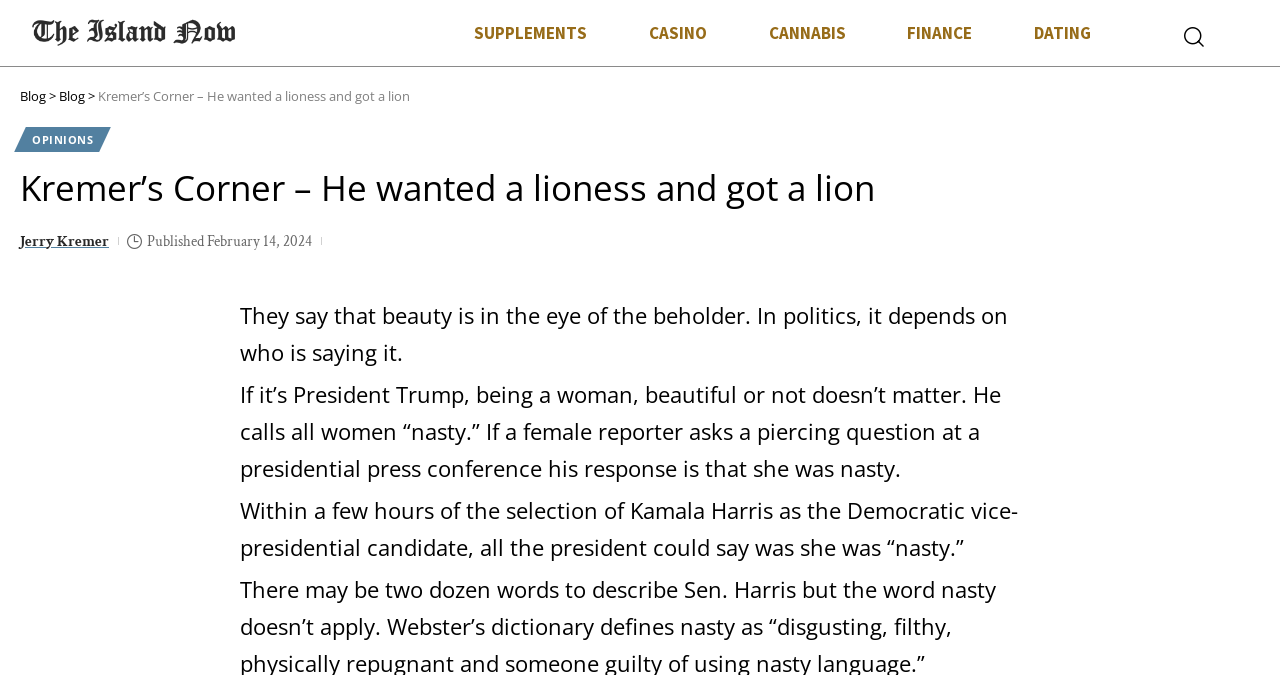Please determine the bounding box coordinates of the element to click on in order to accomplish the following task: "View the 'Blog' page". Ensure the coordinates are four float numbers ranging from 0 to 1, i.e., [left, top, right, bottom].

[0.016, 0.129, 0.036, 0.156]